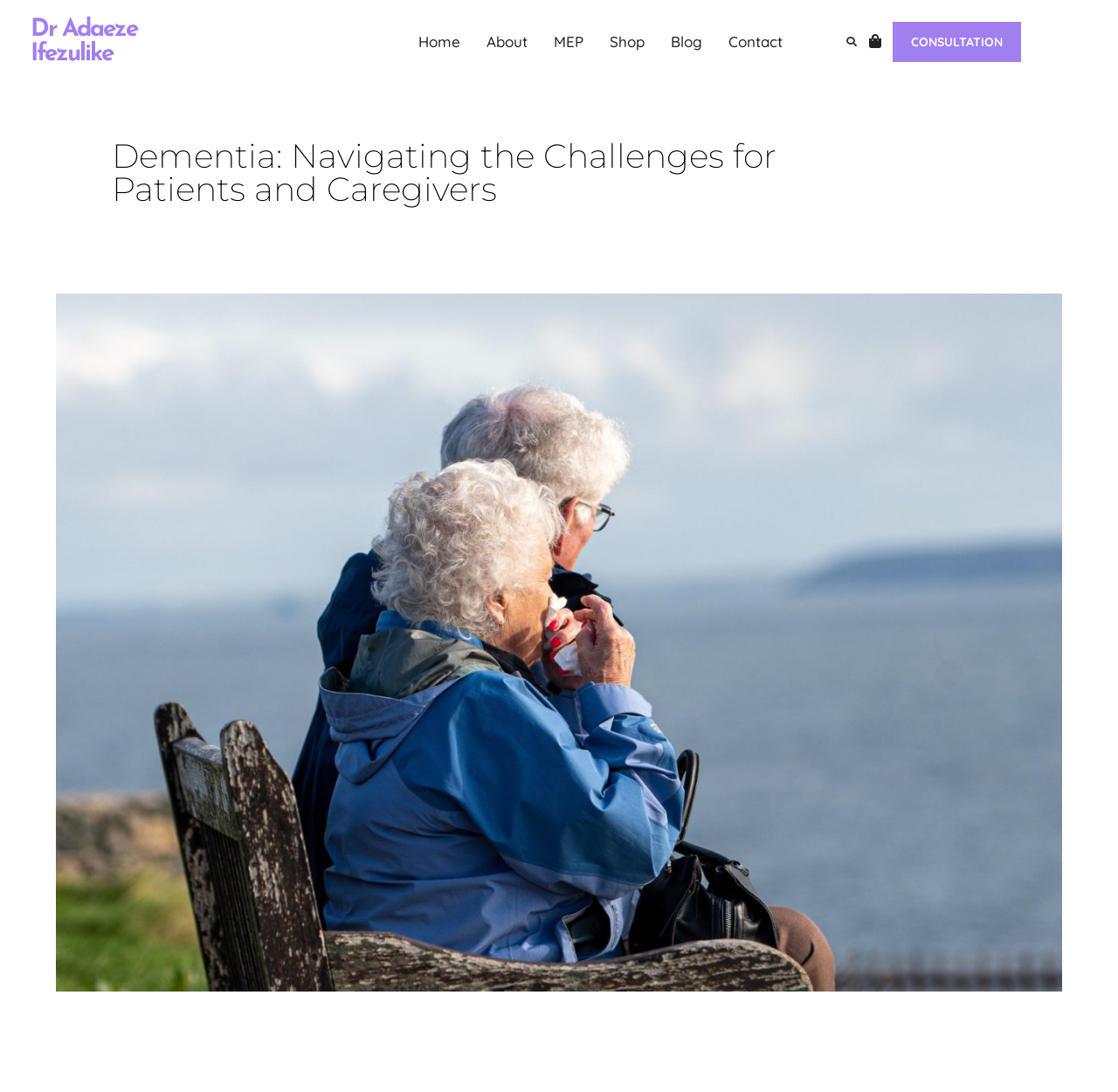Please find and report the bounding box coordinates of the element to click in order to perform the following action: "View the 'CONSULTATION' page". The coordinates should be expressed as four float numbers between 0 and 1, in the format [left, top, right, bottom].

[0.799, 0.02, 0.913, 0.057]